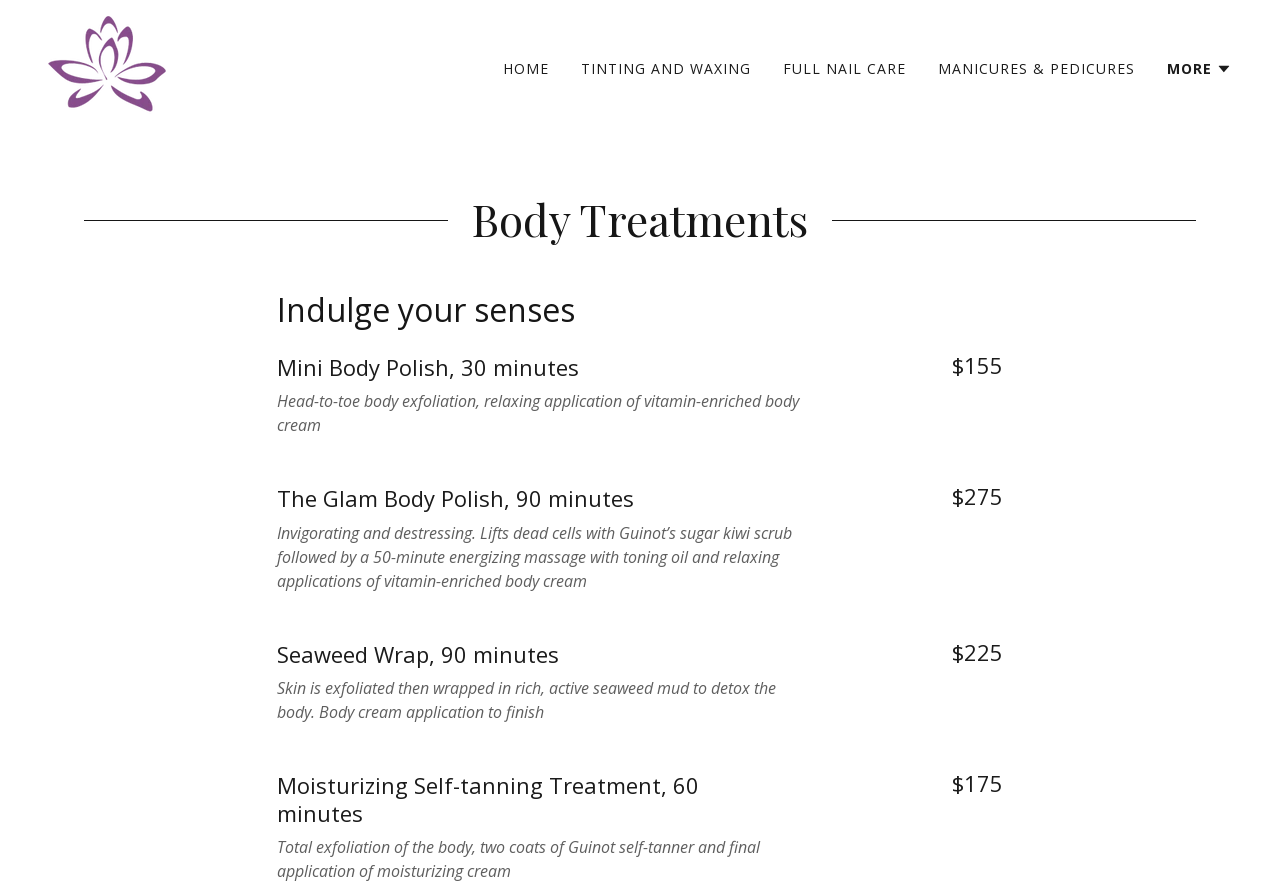Provide the bounding box coordinates of the UI element that matches the description: "Tinting and Waxing".

[0.449, 0.057, 0.592, 0.098]